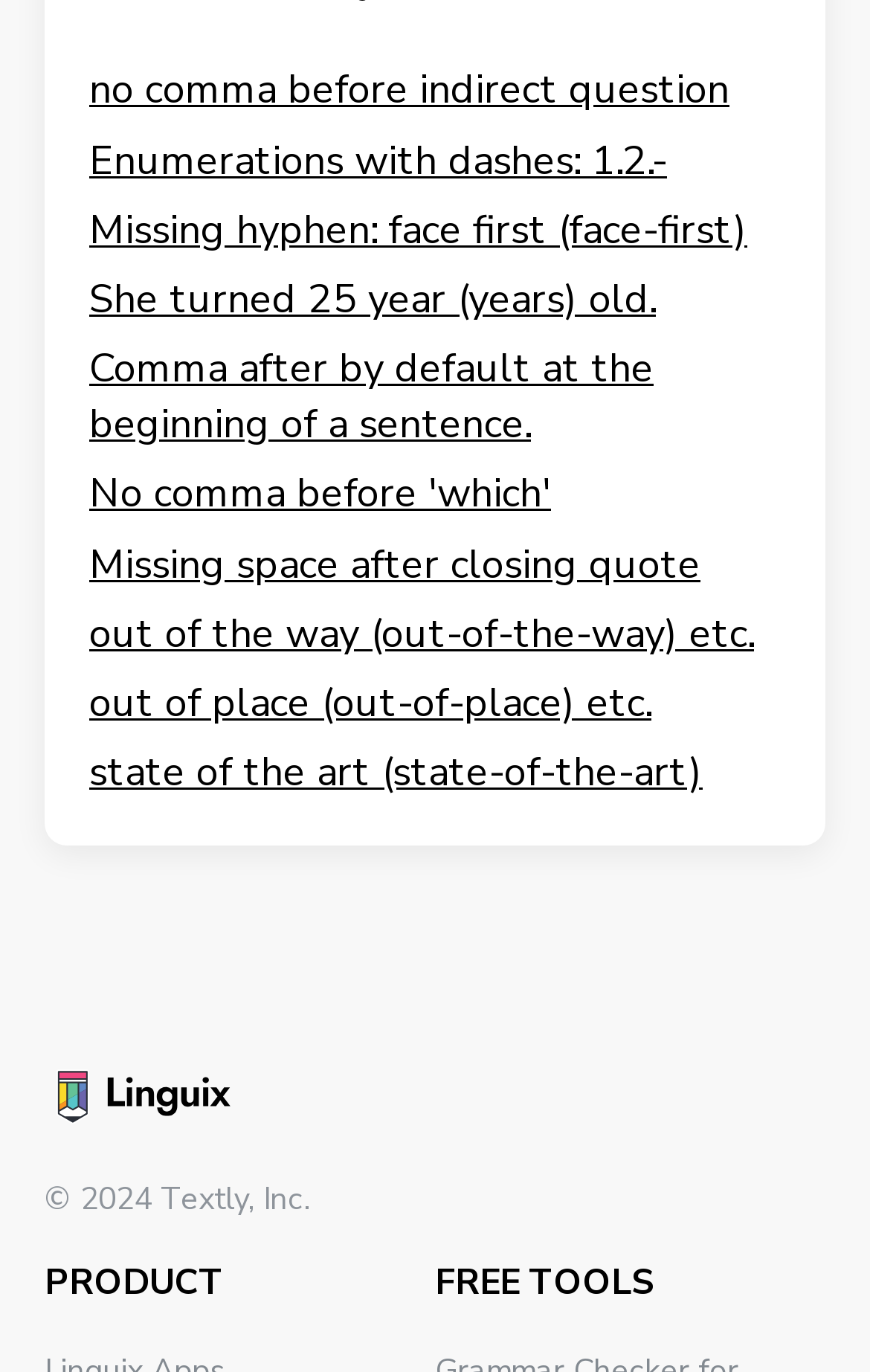Bounding box coordinates are to be given in the format (top-left x, top-left y, bottom-right x, bottom-right y). All values must be floating point numbers between 0 and 1. Provide the bounding box coordinate for the UI element described as: Enumerations with dashes: 1.2.-

[0.103, 0.097, 0.897, 0.138]